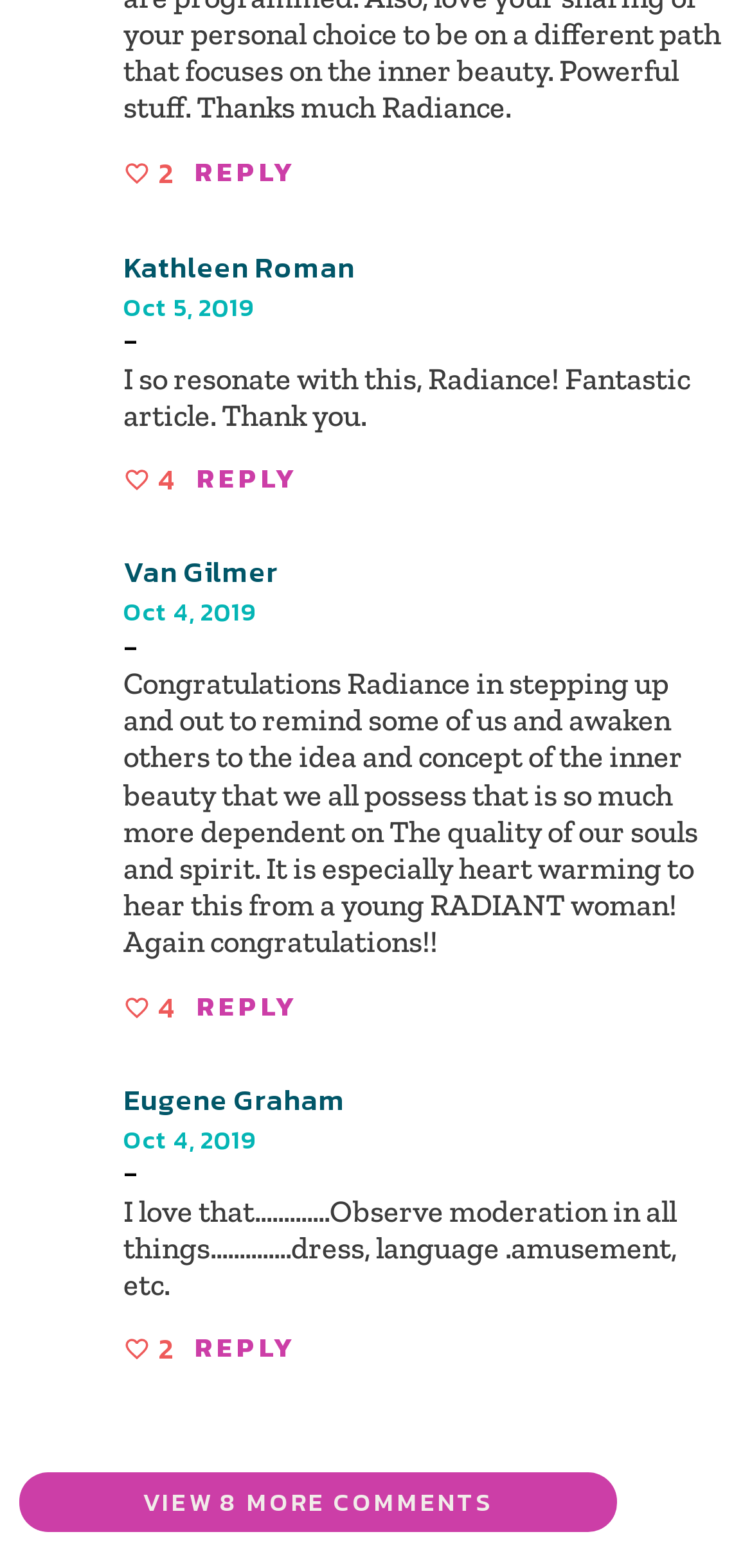Highlight the bounding box coordinates of the element that should be clicked to carry out the following instruction: "Reply to Sue Clair". The coordinates must be given as four float numbers ranging from 0 to 1, i.e., [left, top, right, bottom].

[0.259, 0.097, 0.392, 0.122]